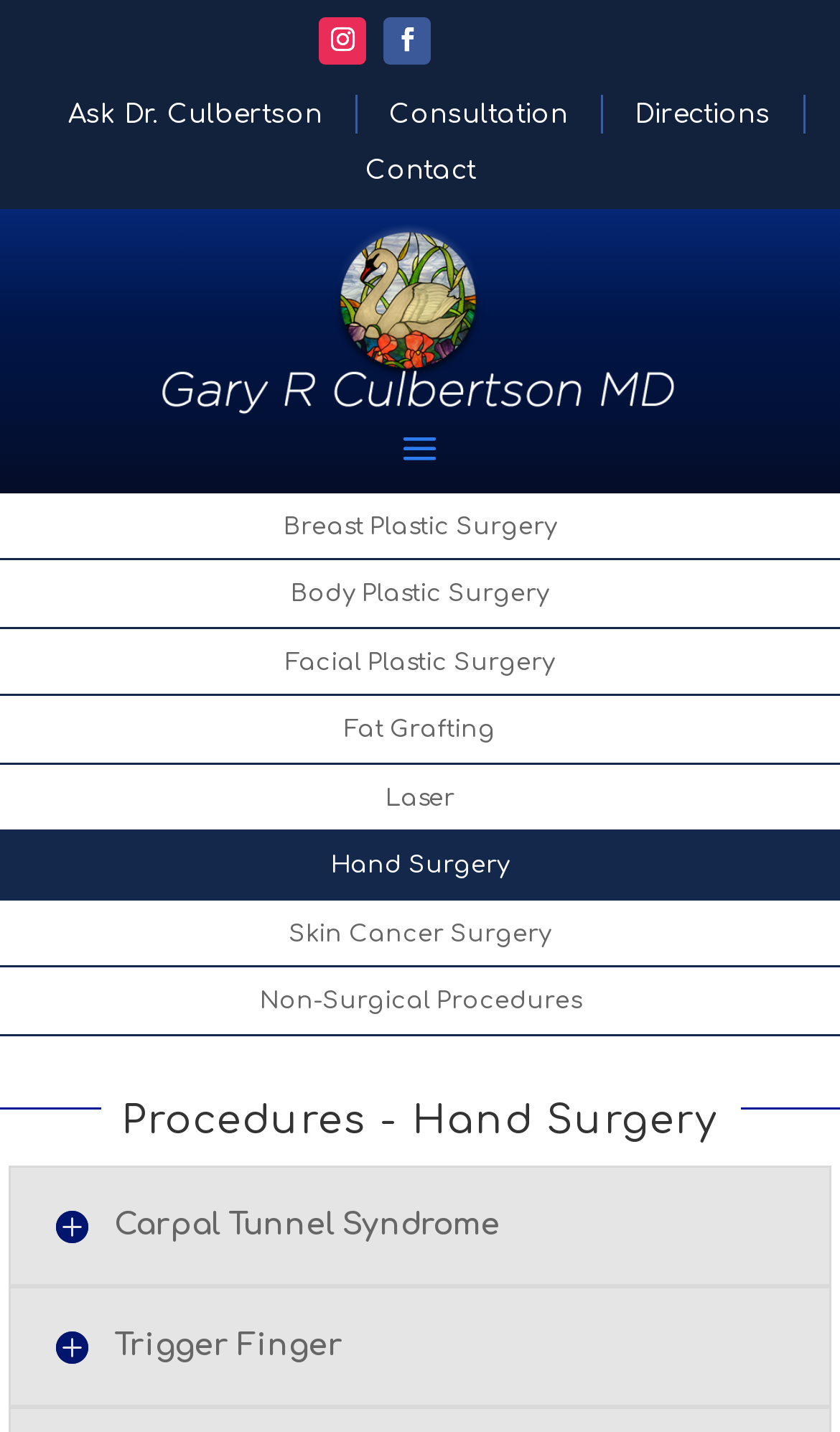Give a one-word or short phrase answer to the question: 
How many social media links are there?

2